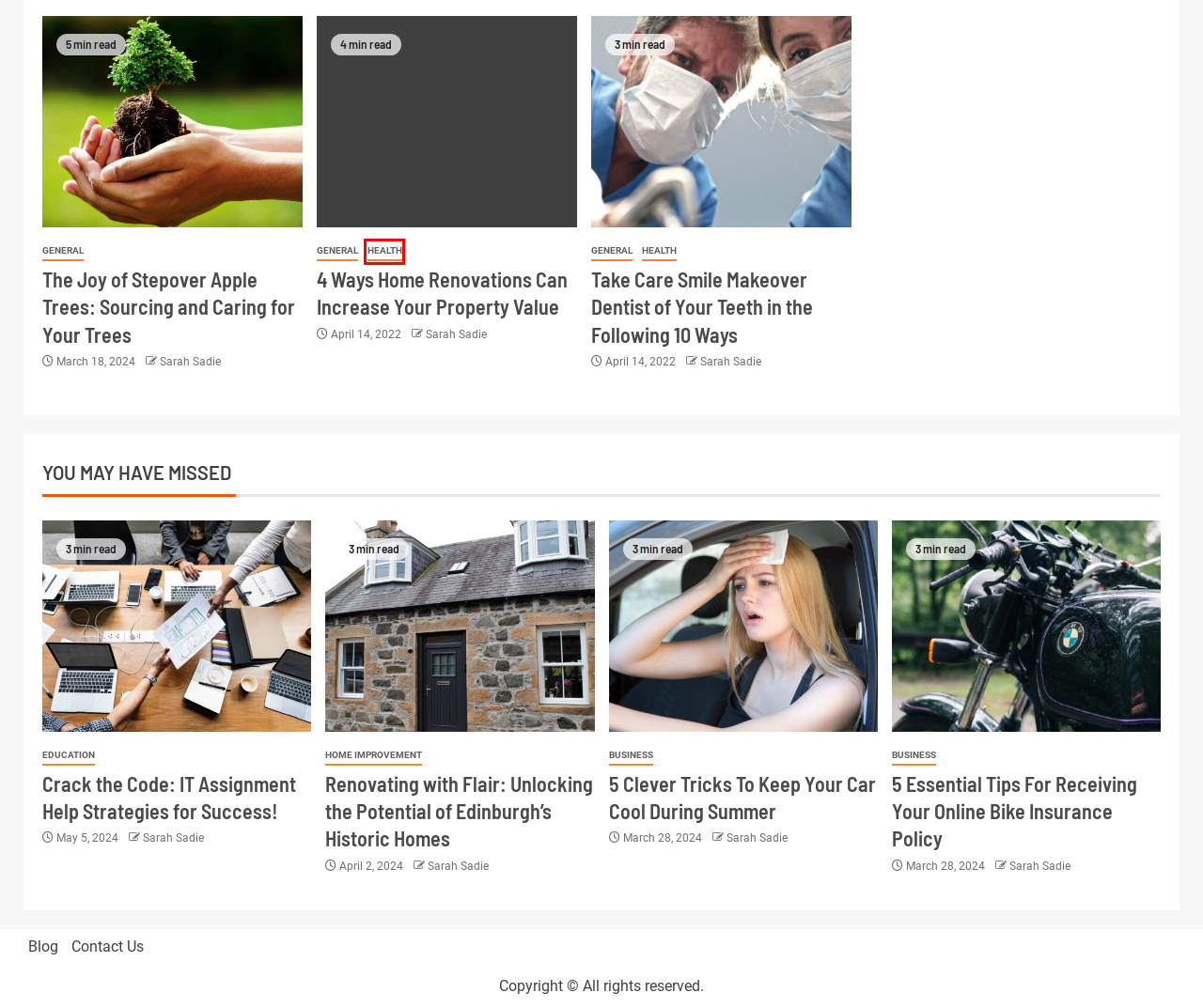After examining the screenshot of a webpage with a red bounding box, choose the most accurate webpage description that corresponds to the new page after clicking the element inside the red box. Here are the candidates:
A. Crack the Code: IT Assignment Help Strategies for Success! - Blue Sky Day UK Blog
B. Blue Sky Day | Best for World and News Update | WPC2027
C. Health Archives - Blue Sky Day UK Blog
D. Take Care Smile Makeover Dentist of Your Teeth in the Following 10 Ways - Blue Sky Day UK Blog
E. Sarah Sadie, Author at Blue Sky Day UK Blog
F. 5 Essential Tips For Receiving Your Online Bike Insurance Policy - Blue Sky Day UK Blog
G. Home Improvement Archives - Blue Sky Day UK Blog
H. 4 Ways Home Renovations Can Increase Your Property Value

C